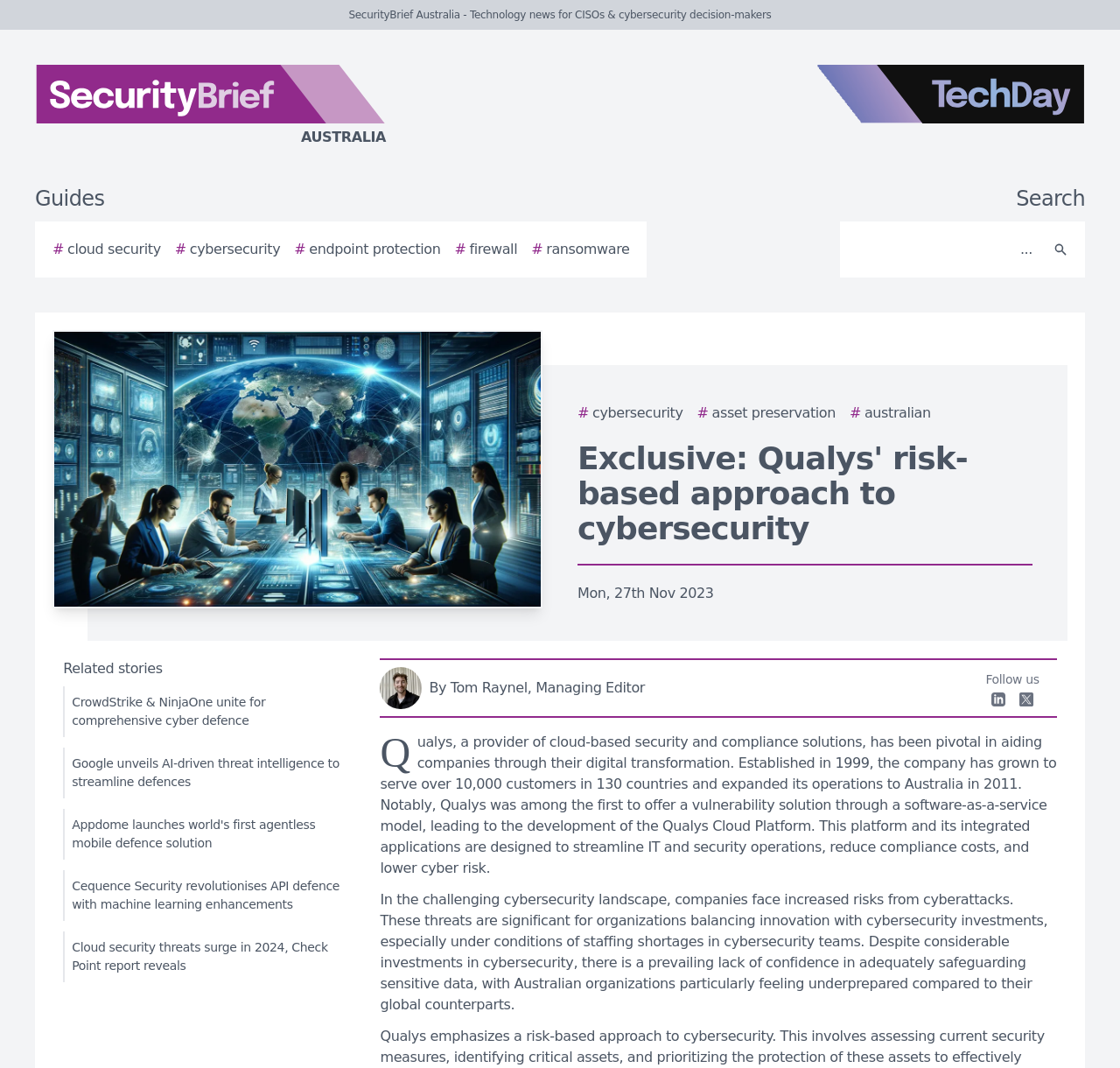Please determine the bounding box coordinates of the area that needs to be clicked to complete this task: 'Read related story about CrowdStrike'. The coordinates must be four float numbers between 0 and 1, formatted as [left, top, right, bottom].

[0.056, 0.643, 0.314, 0.69]